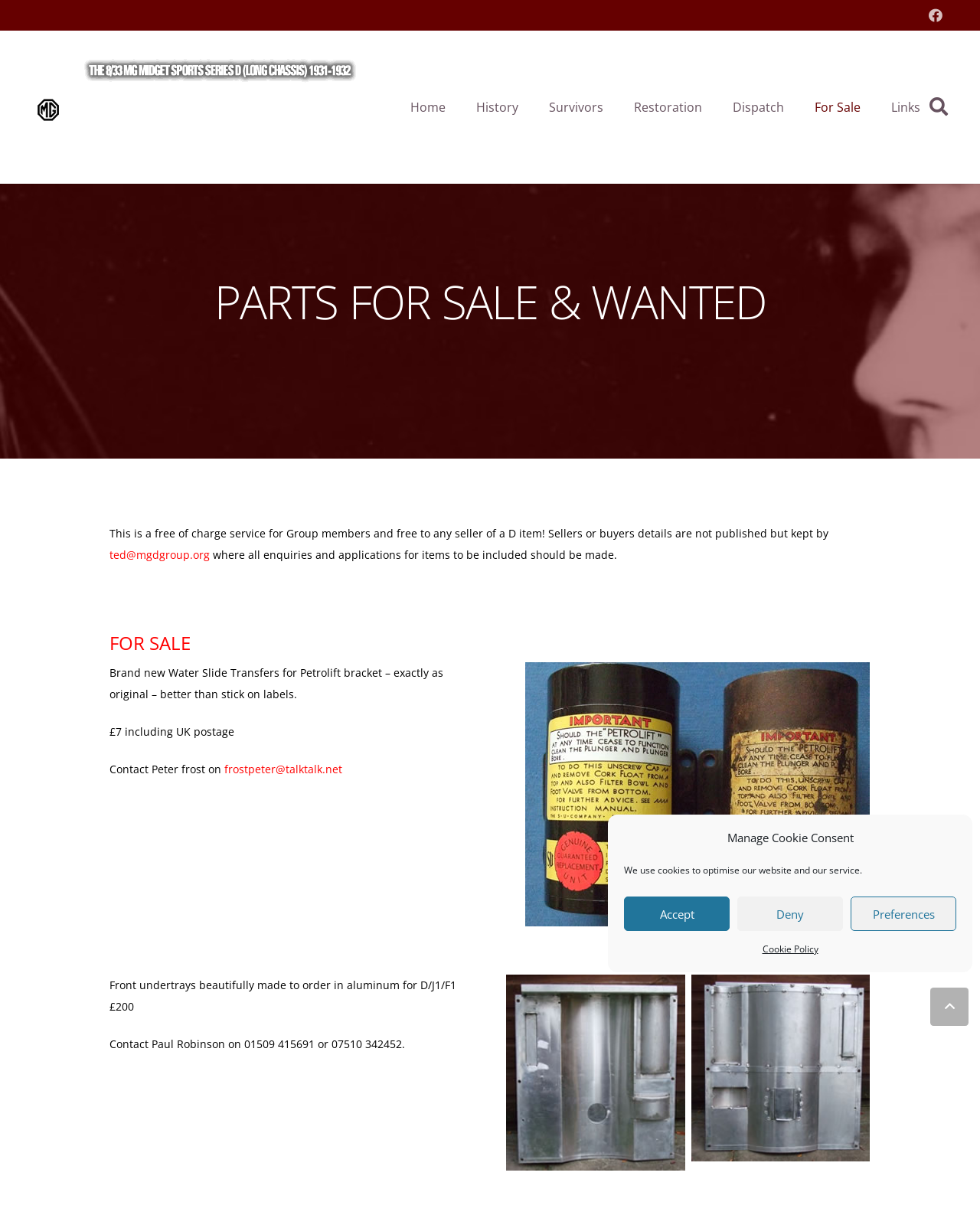Given the element description "Survivors", identify the bounding box of the corresponding UI element.

[0.544, 0.072, 0.631, 0.104]